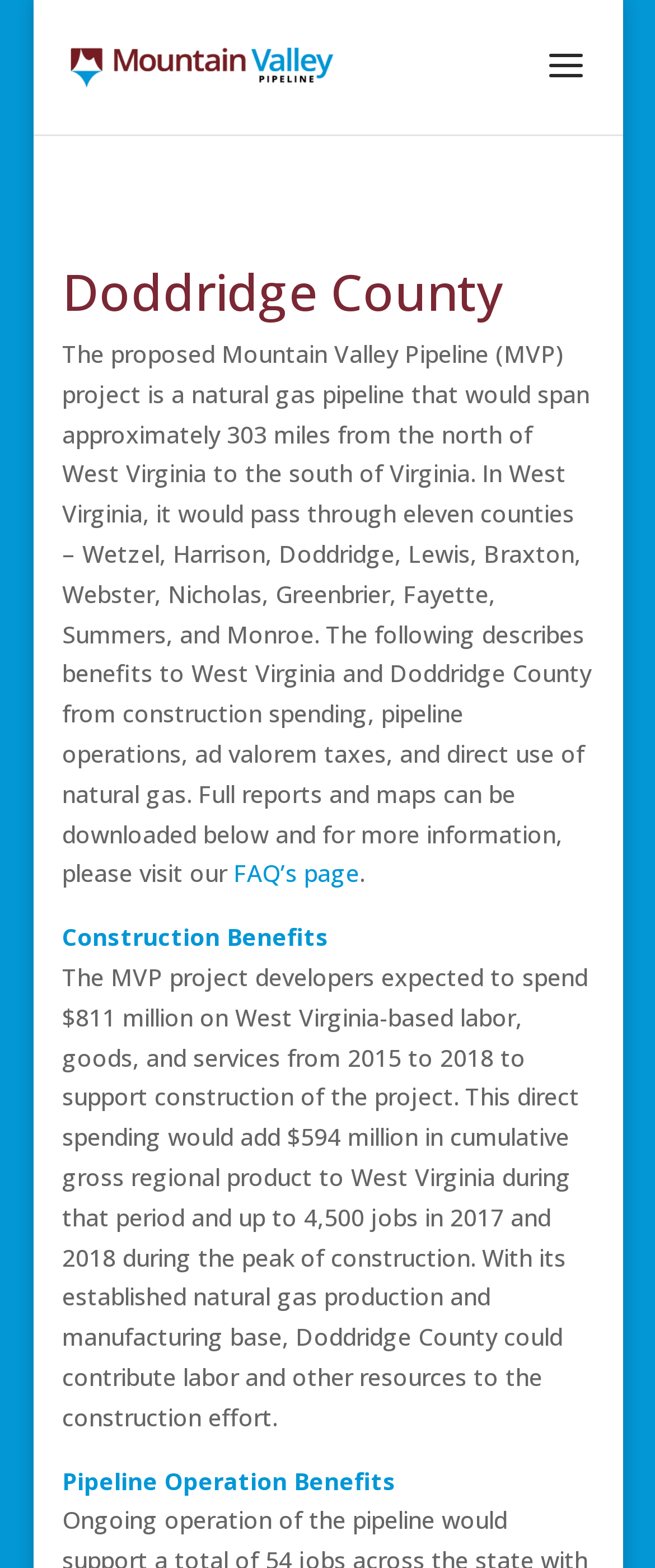Please provide the bounding box coordinates for the UI element as described: "FAQ’s page". The coordinates must be four floats between 0 and 1, represented as [left, top, right, bottom].

[0.357, 0.547, 0.549, 0.567]